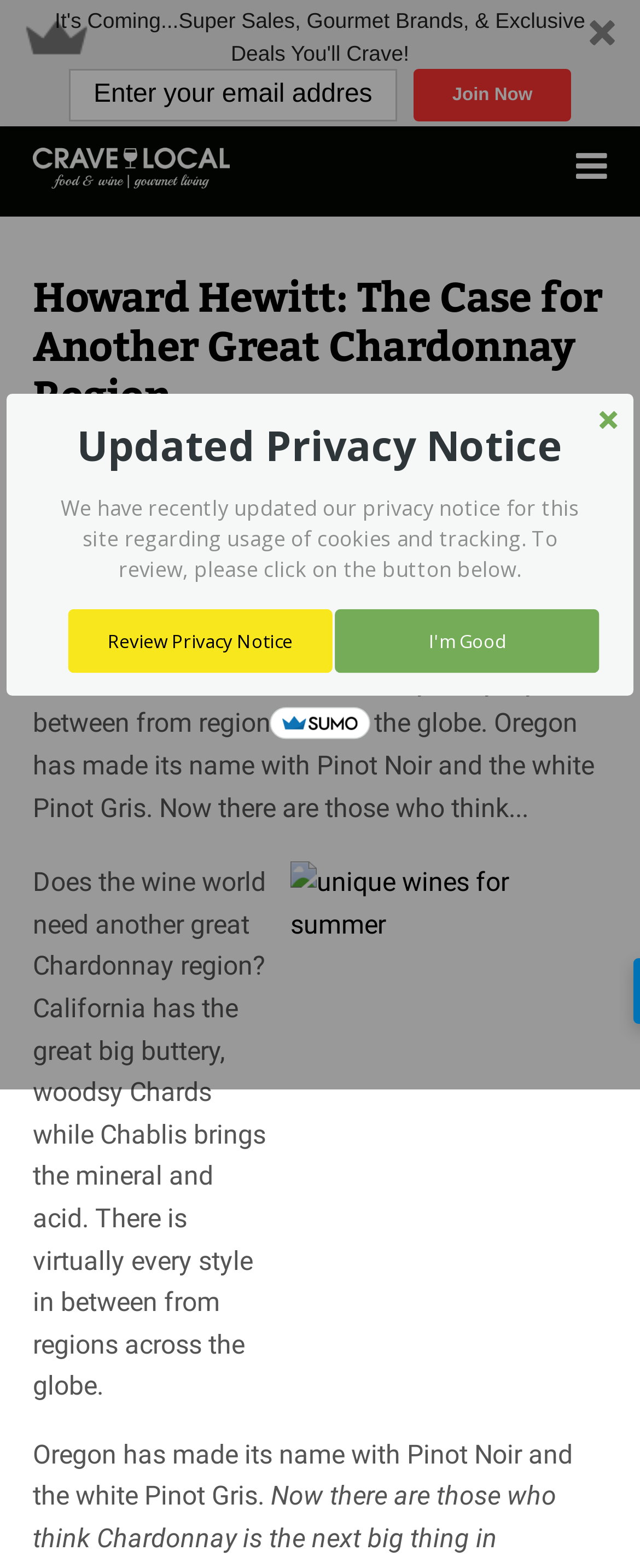Please examine the image and provide a detailed answer to the question: What is the topic of the article?

The topic of the article can be determined by reading the heading 'Howard Hewitt: The Case for Another Great Chardonnay Region' and the subsequent text, which discusses the need for another great Chardonnay region.